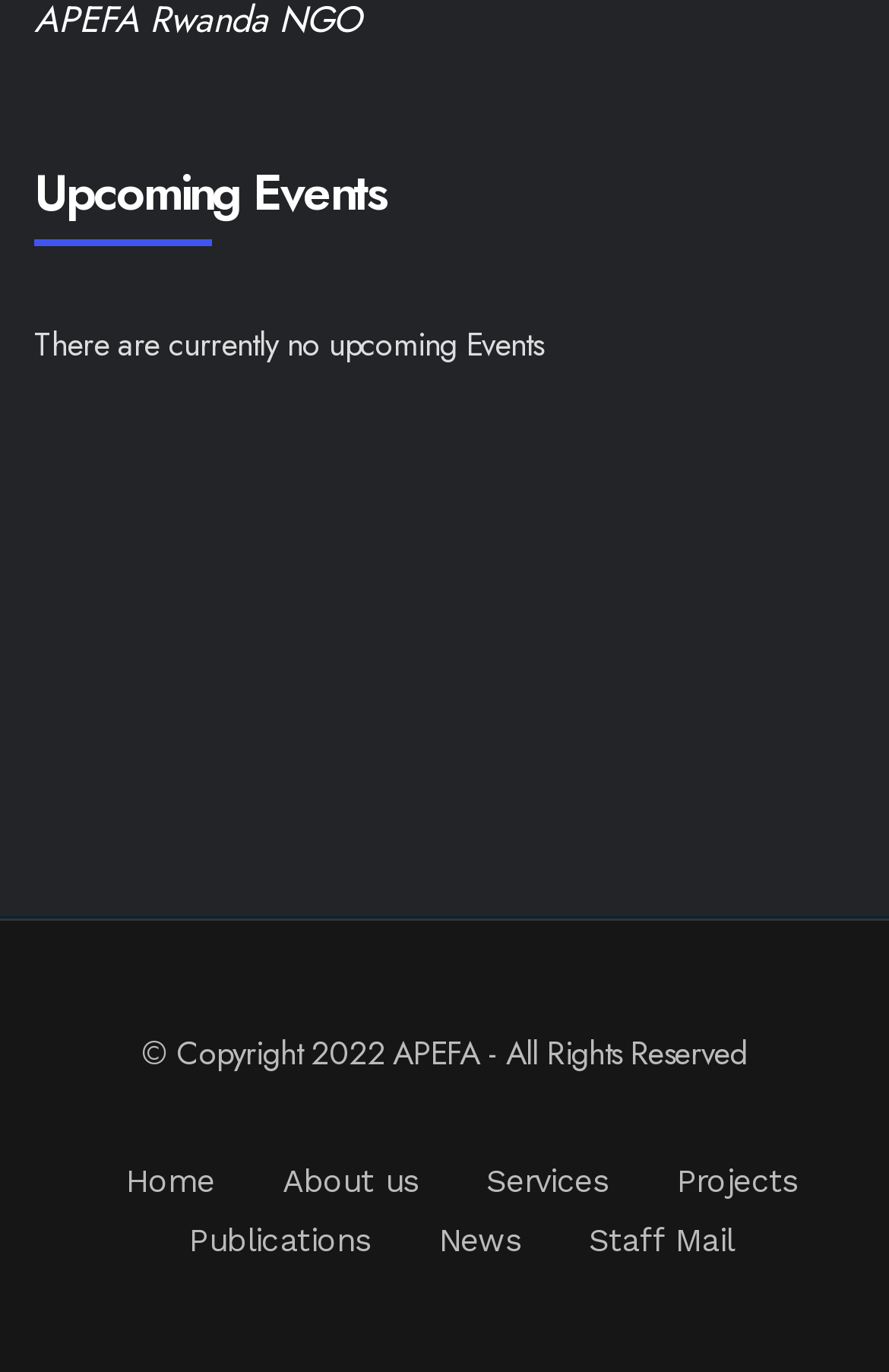Please provide the bounding box coordinates in the format (top-left x, top-left y, bottom-right x, bottom-right y). Remember, all values are floating point numbers between 0 and 1. What is the bounding box coordinate of the region described as: Publications

[0.212, 0.891, 0.416, 0.918]